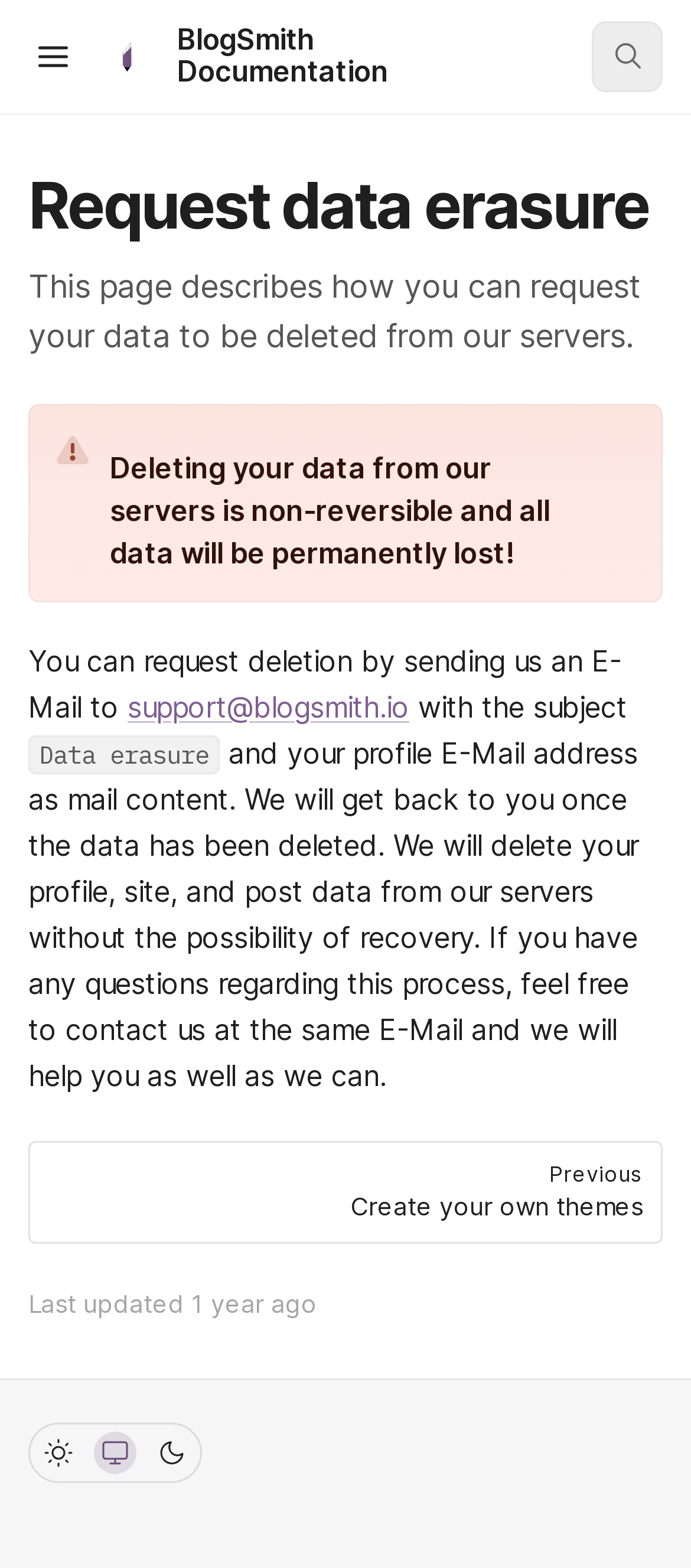Please locate the bounding box coordinates of the element's region that needs to be clicked to follow the instruction: "Contact support". The bounding box coordinates should be provided as four float numbers between 0 and 1, i.e., [left, top, right, bottom].

[0.185, 0.44, 0.592, 0.462]